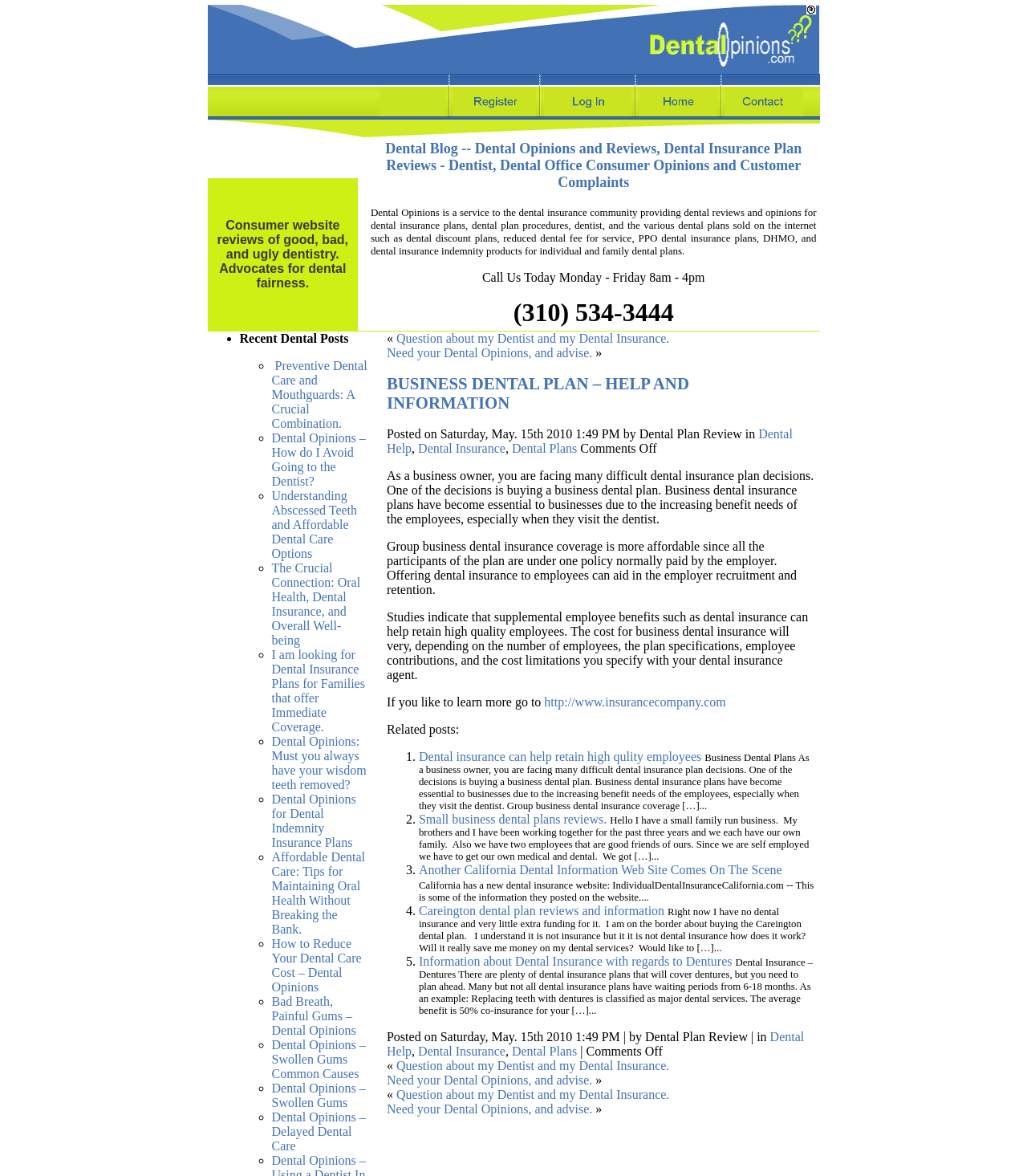Find the bounding box coordinates of the element's region that should be clicked in order to follow the given instruction: "Get directions to the office location". The coordinates should consist of four float numbers between 0 and 1, i.e., [left, top, right, bottom].

None